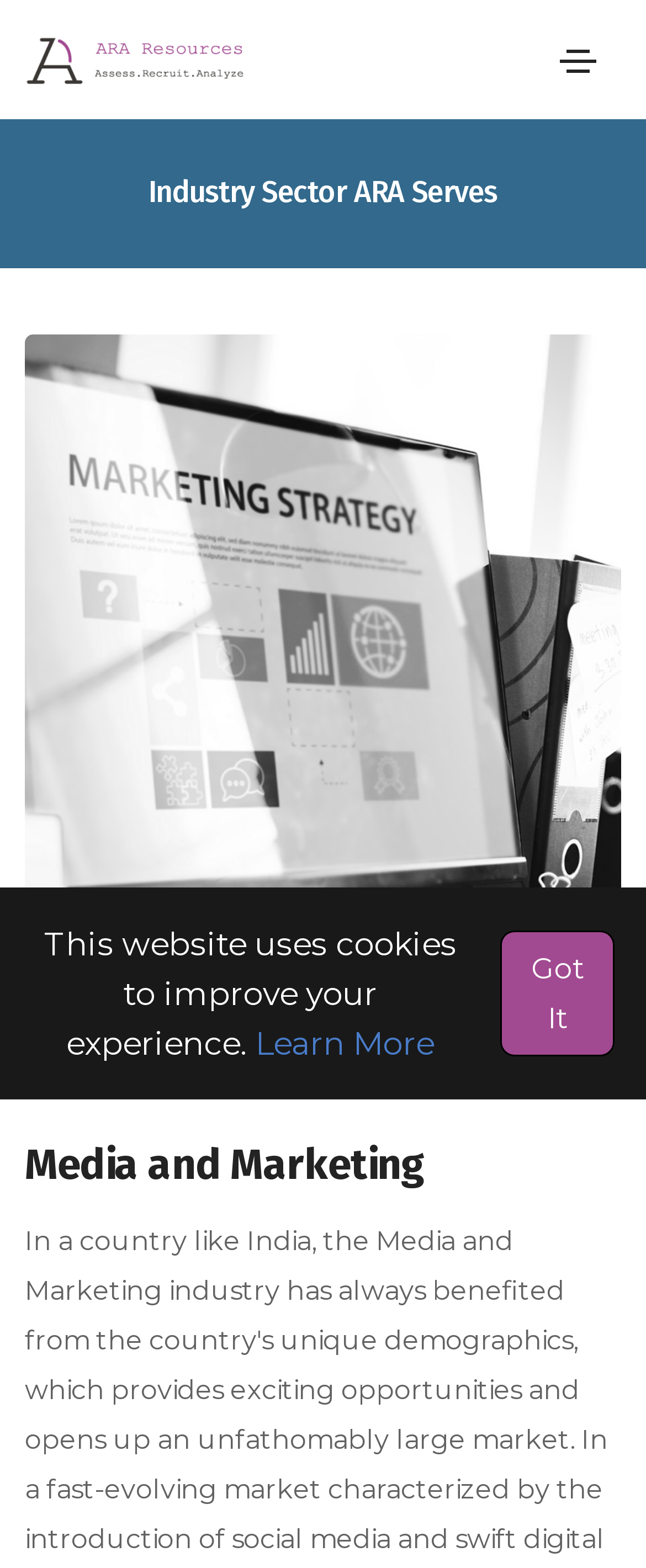Use a single word or phrase to answer the question: 
What is the second industry sector listed?

Media and Marketing